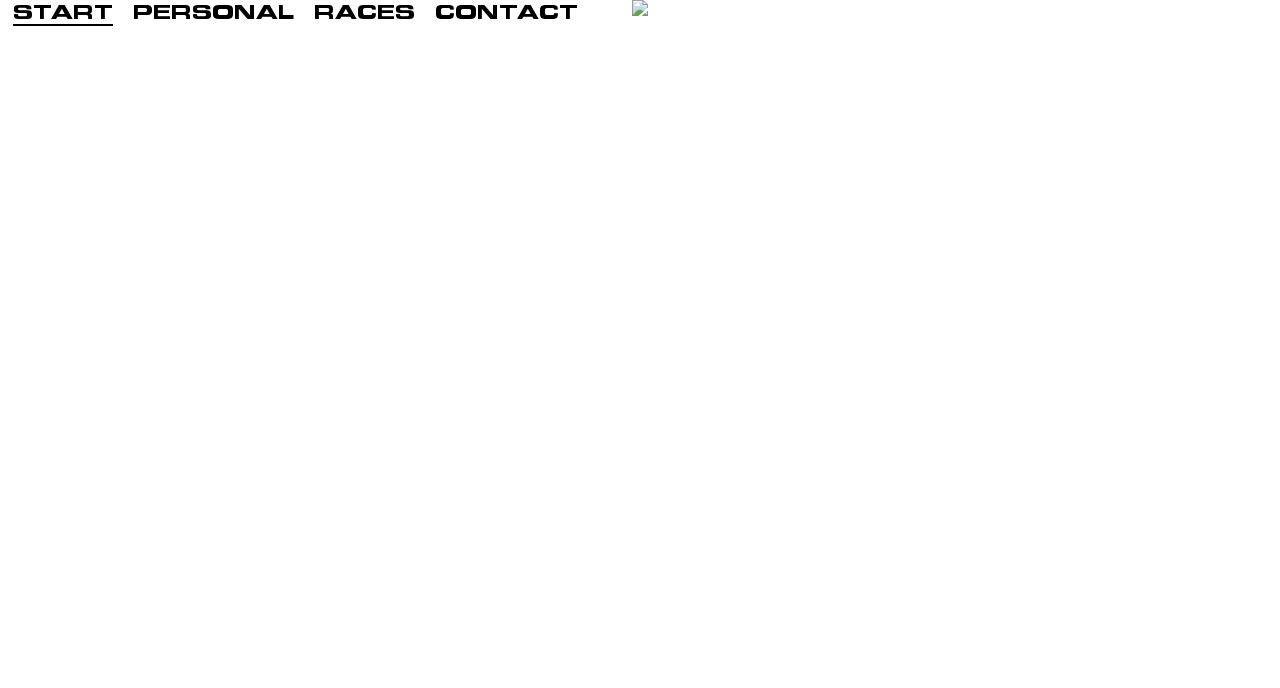Based on the image, provide a detailed response to the question:
What is the type of the element that contains Pascal Ackermann's image?

The element that contains Pascal Ackermann's image is an image element, which has a bounding box coordinate of [0.494, 0.0, 0.506, 0.023] and is a child element of the link 'Pascal Ackermann'.